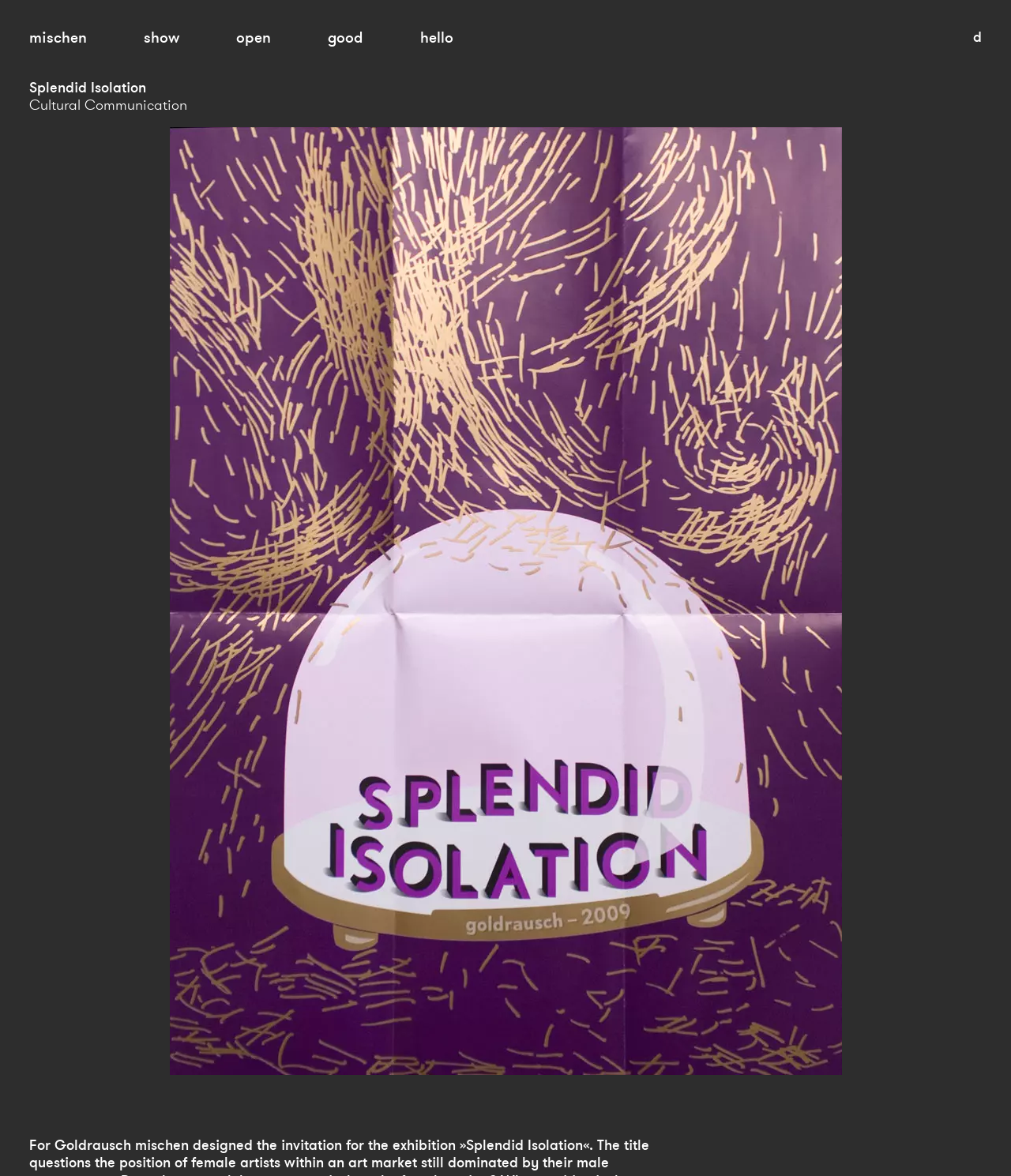What is the first link on the top? Analyze the screenshot and reply with just one word or a short phrase.

mischen